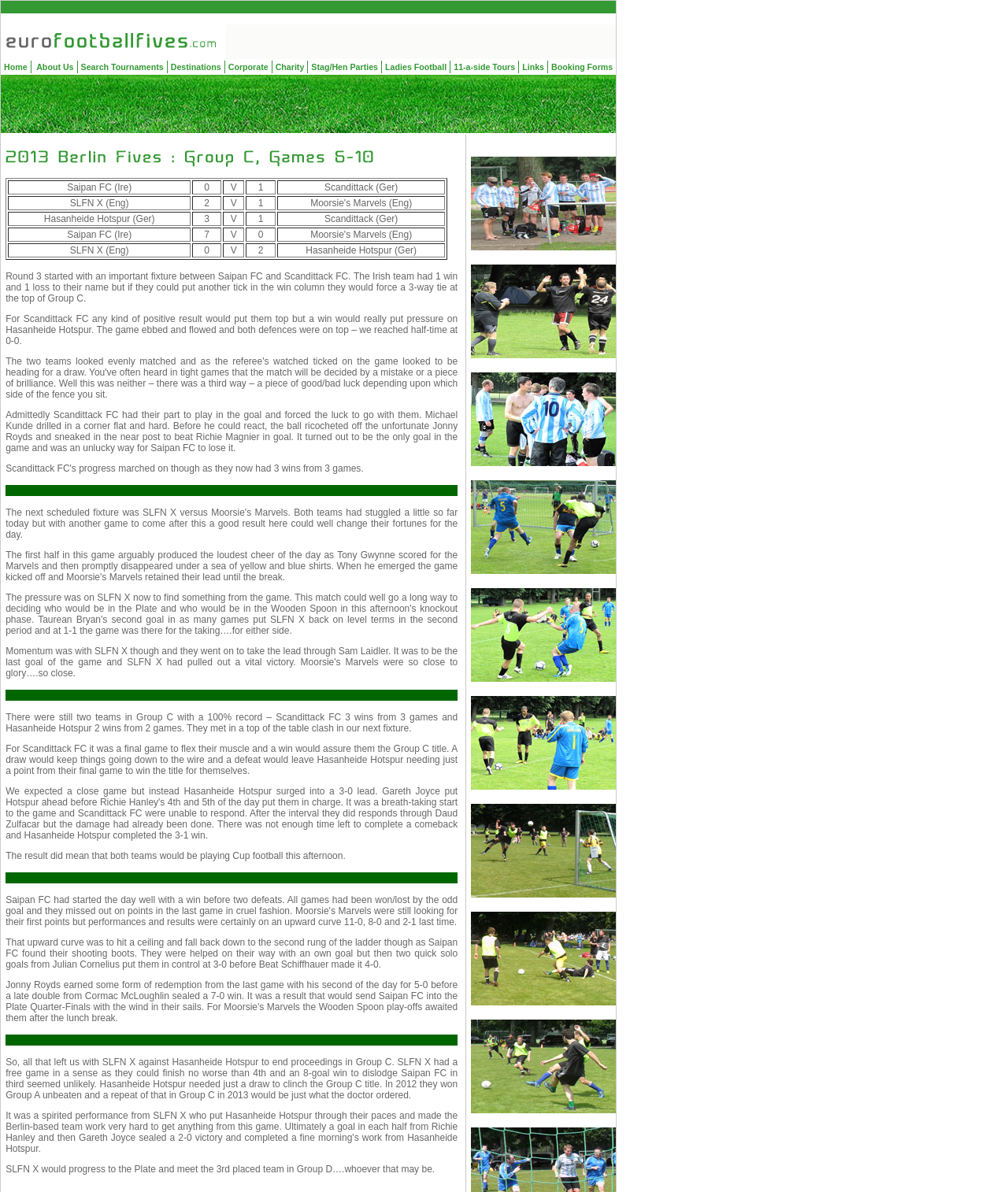Look at the image and write a detailed answer to the question: 
How many menu items are there?

I counted the number of menu items by looking at the layout table cells containing links with text such as 'Home', 'About Us', 'Search Tournaments', and so on. There are 13 distinct menu items.